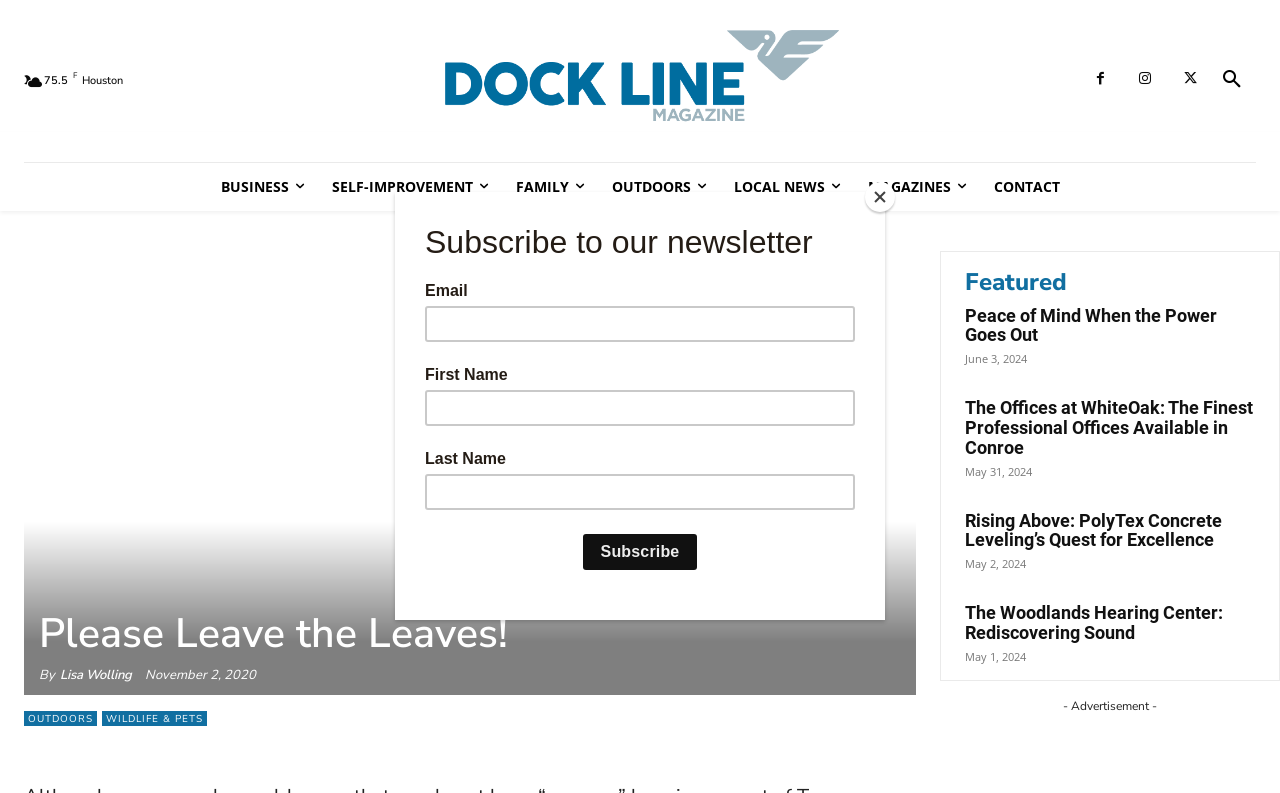Locate and extract the headline of this webpage.

Please Leave the Leaves!